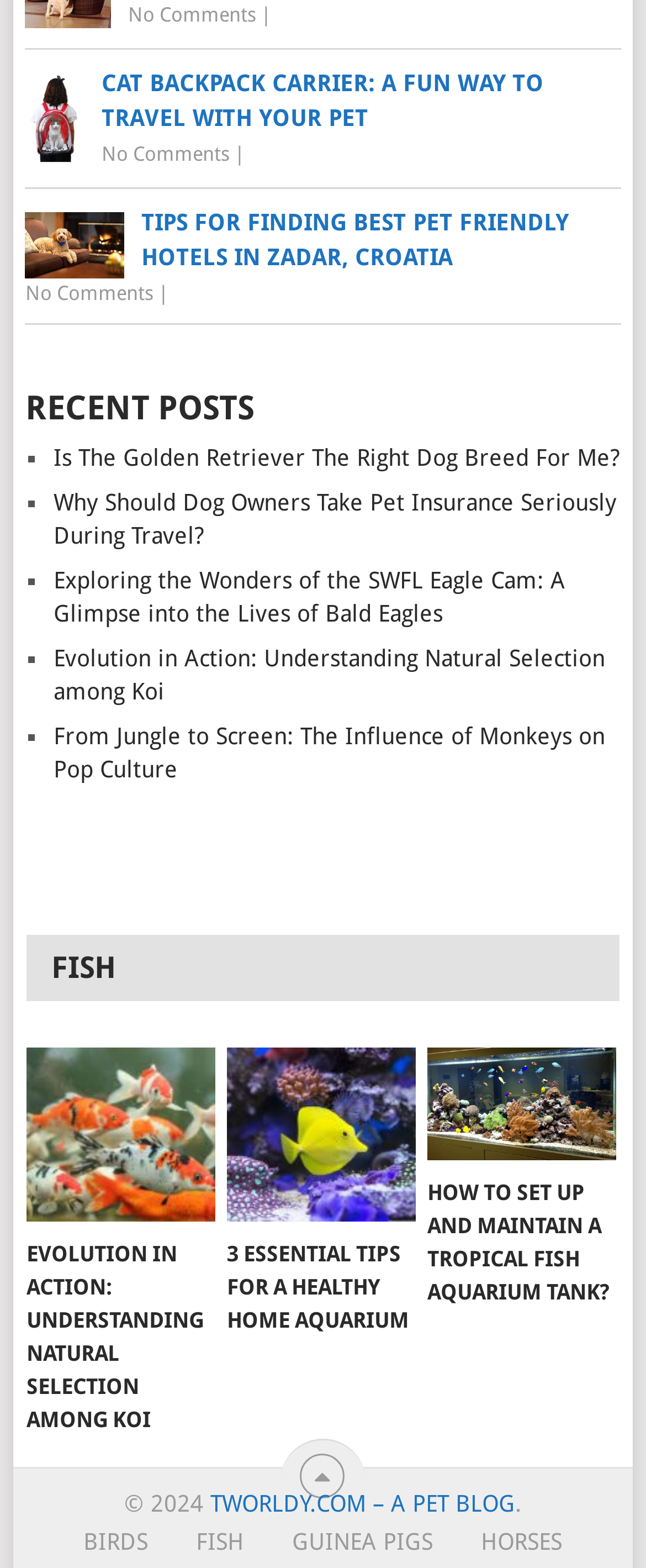By analyzing the image, answer the following question with a detailed response: What is the purpose of the list with the heading 'RECENT POSTS'?

The list with the heading 'RECENT POSTS' contains links to recent articles, indicating that its purpose is to show the most recent posts on the website.